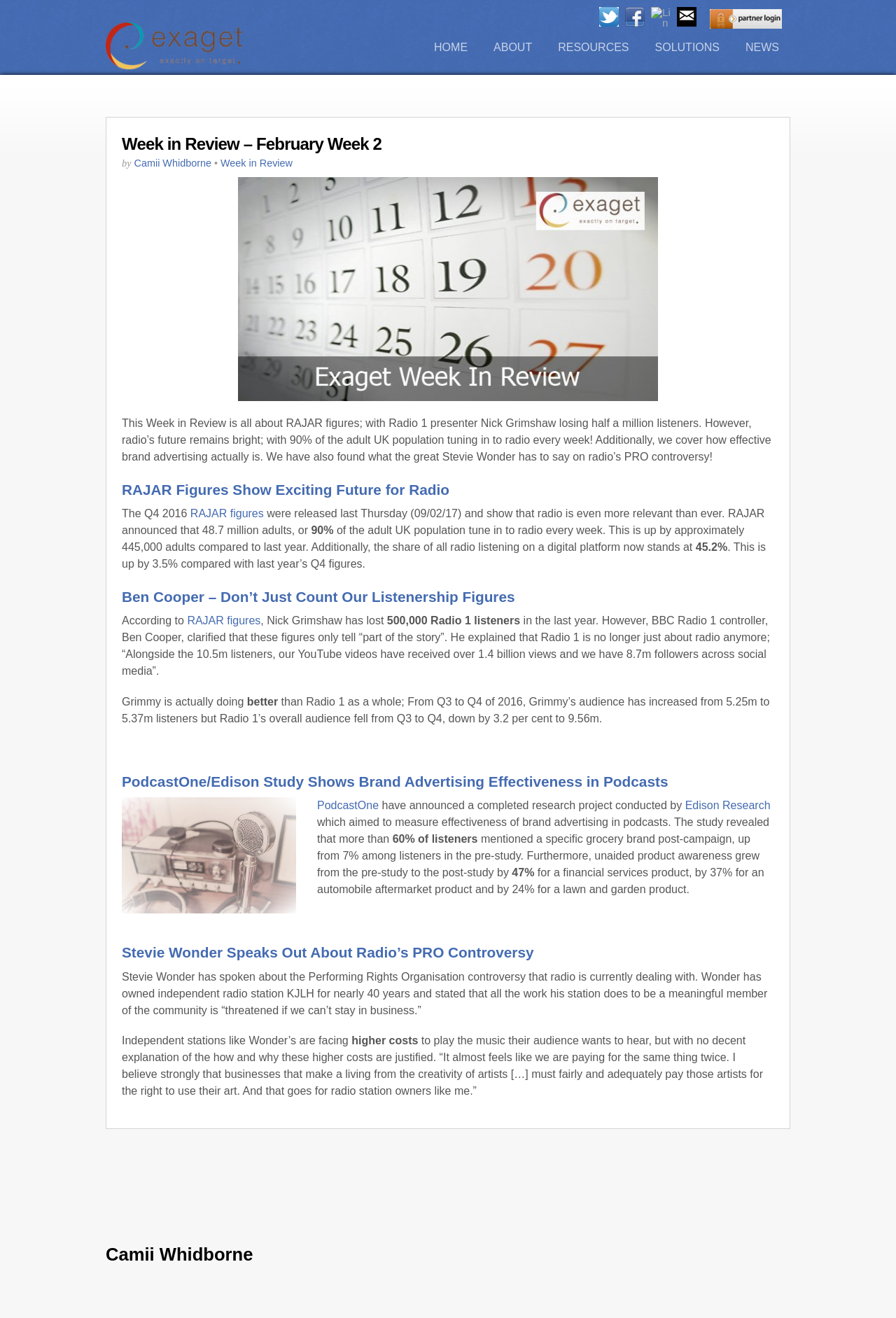What is the principal heading displayed on the webpage?

Week in Review – February Week 2